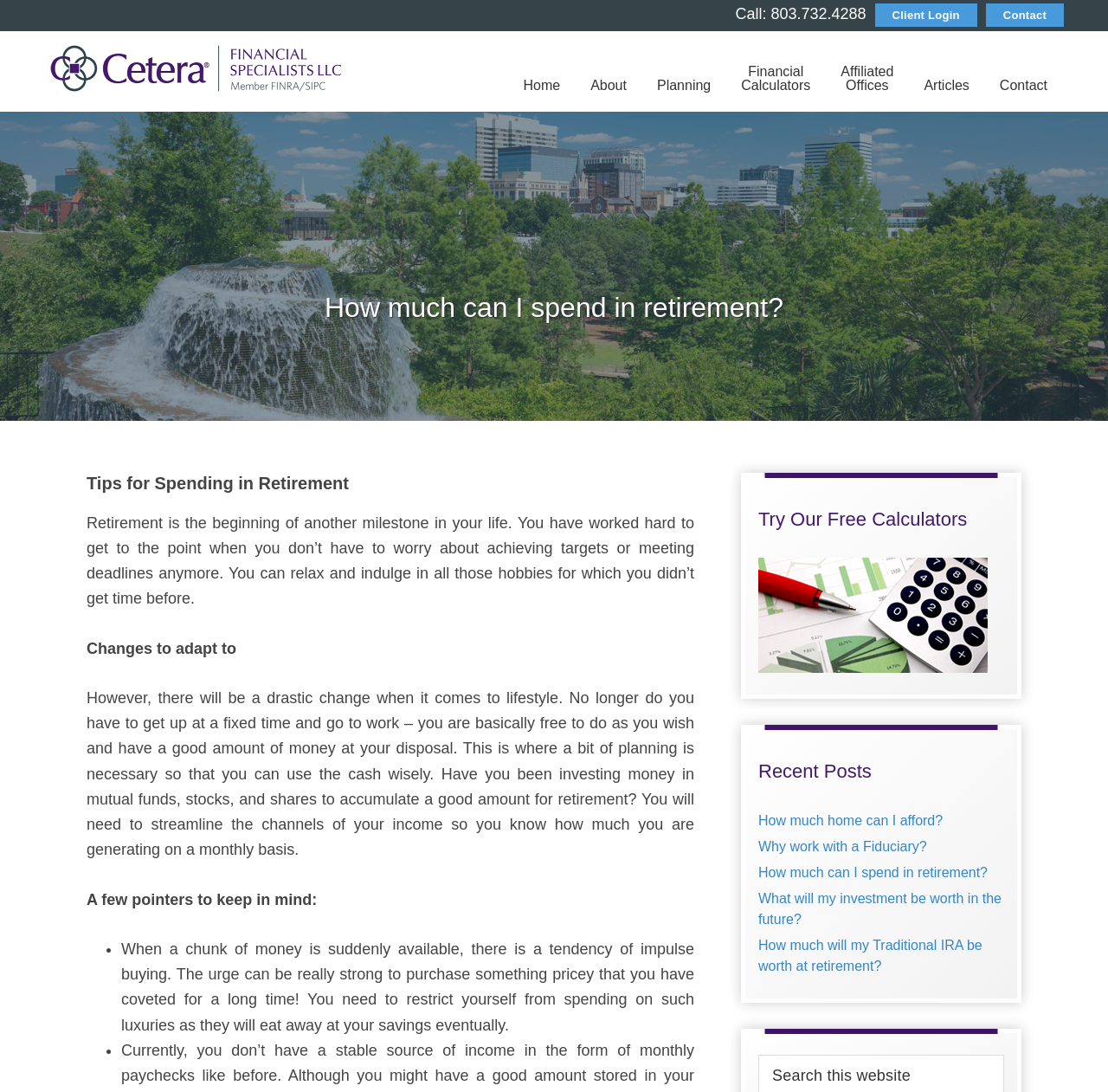What is the title of the section that mentions 'Tips for Spending in Retirement'?
Use the screenshot to answer the question with a single word or phrase.

How much can I spend in retirement?